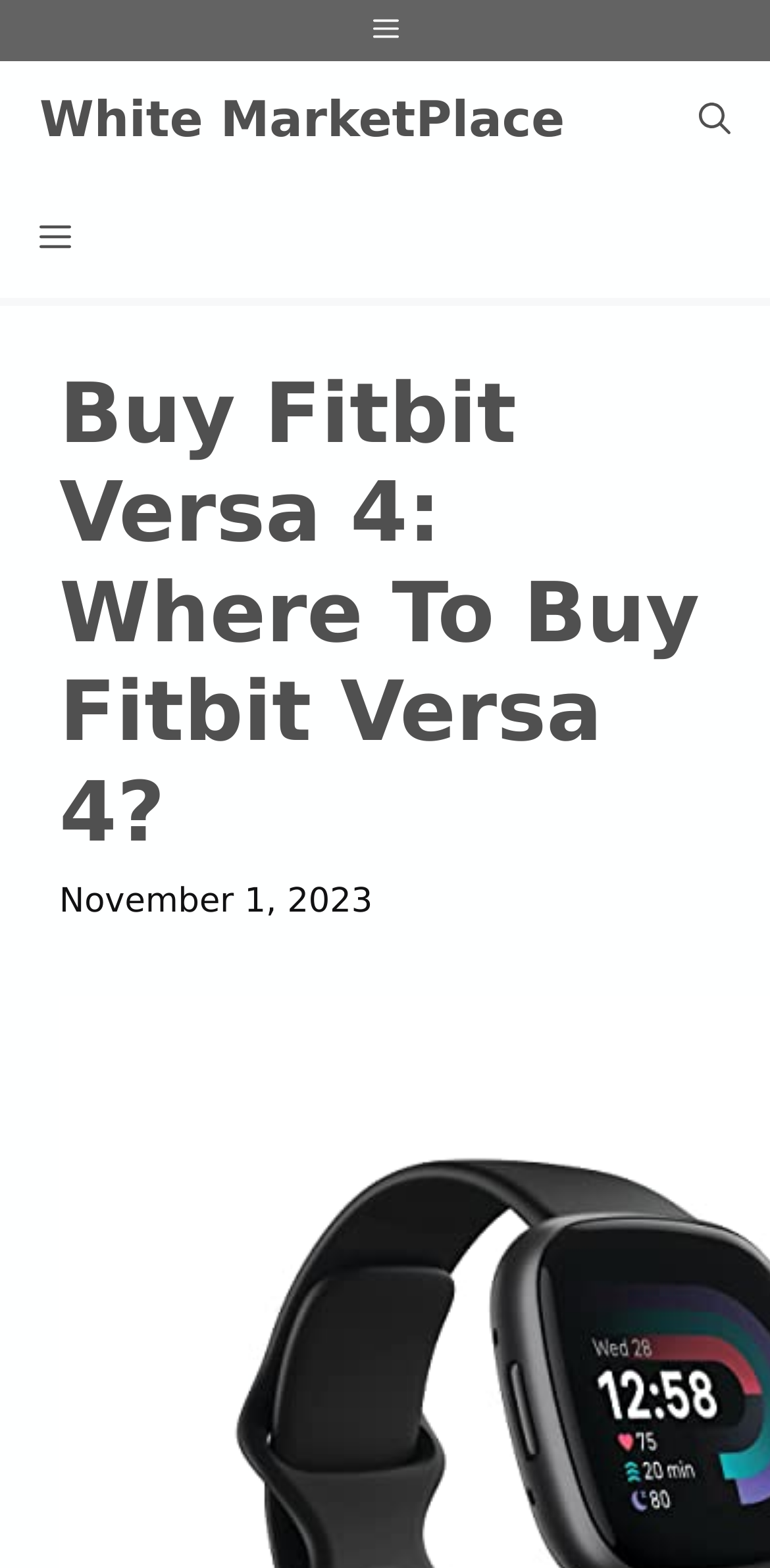Provide a one-word or short-phrase response to the question:
What is the purpose of the button at the top right corner?

Open search